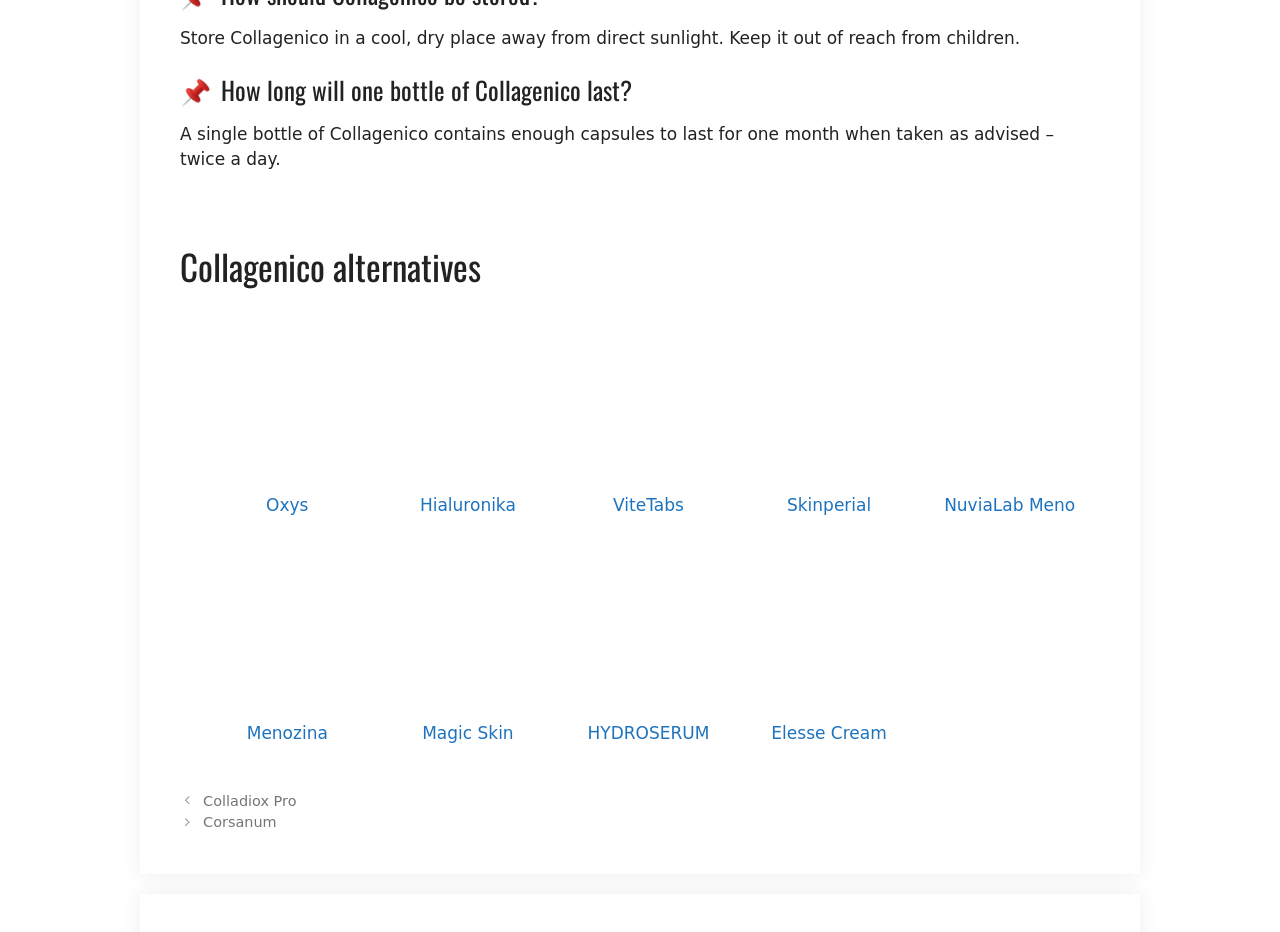Locate the bounding box for the described UI element: "parent_node: NuviaLab Meno". Ensure the coordinates are four float numbers between 0 and 1, formatted as [left, top, right, bottom].

[0.718, 0.503, 0.859, 0.525]